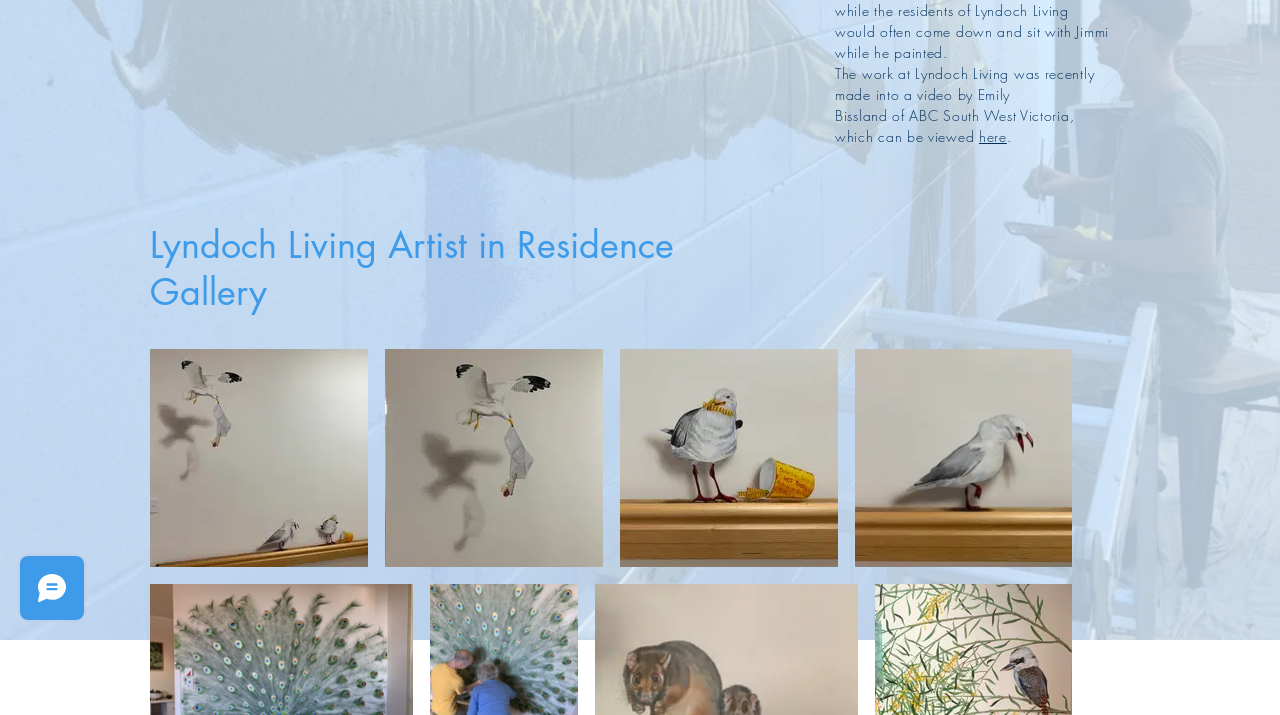Extract the bounding box coordinates of the UI element described: "here". Provide the coordinates in the format [left, top, right, bottom] with values ranging from 0 to 1.

[0.765, 0.178, 0.787, 0.204]